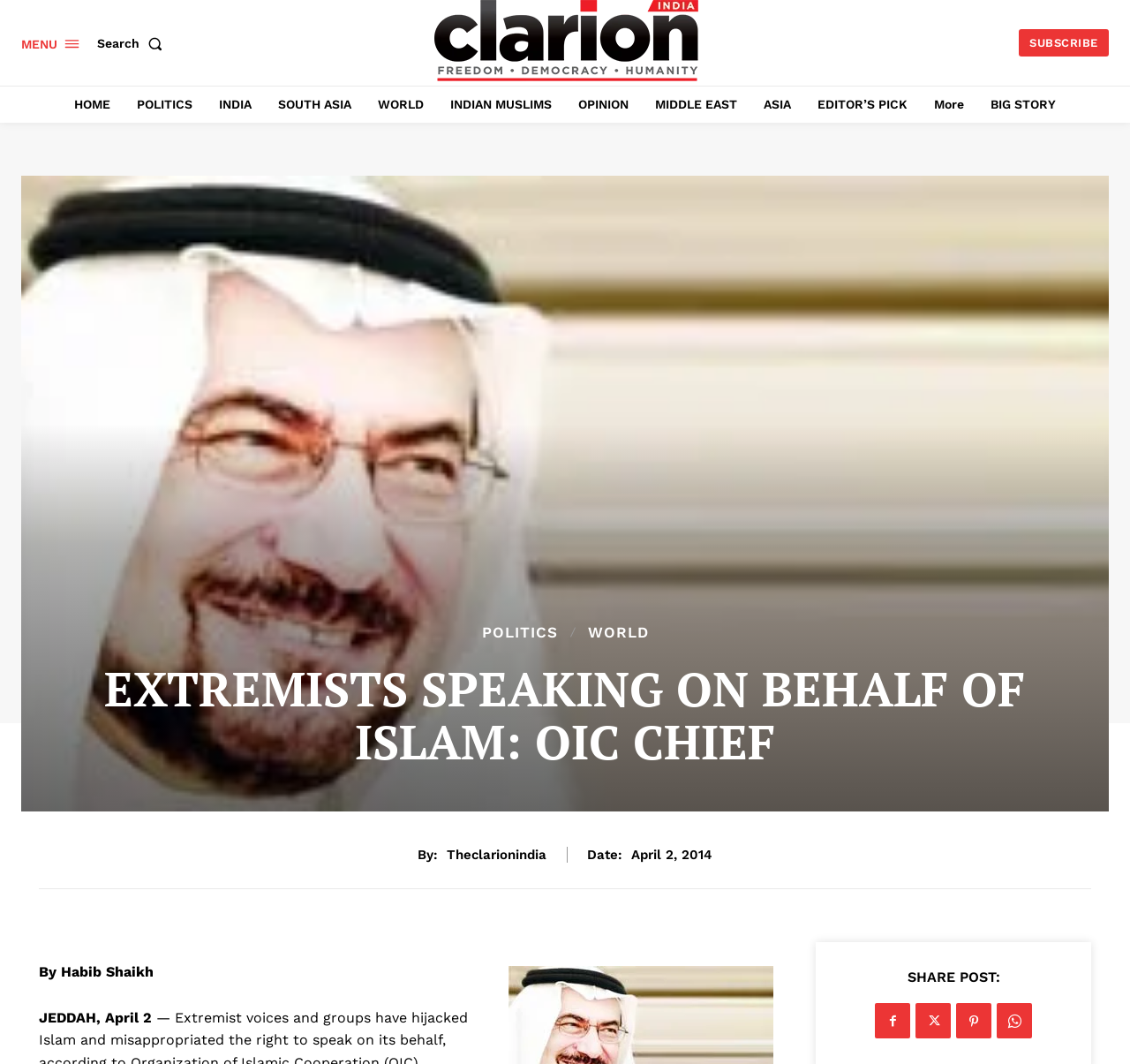Give a one-word or phrase response to the following question: What is the name of the website?

Clarion India